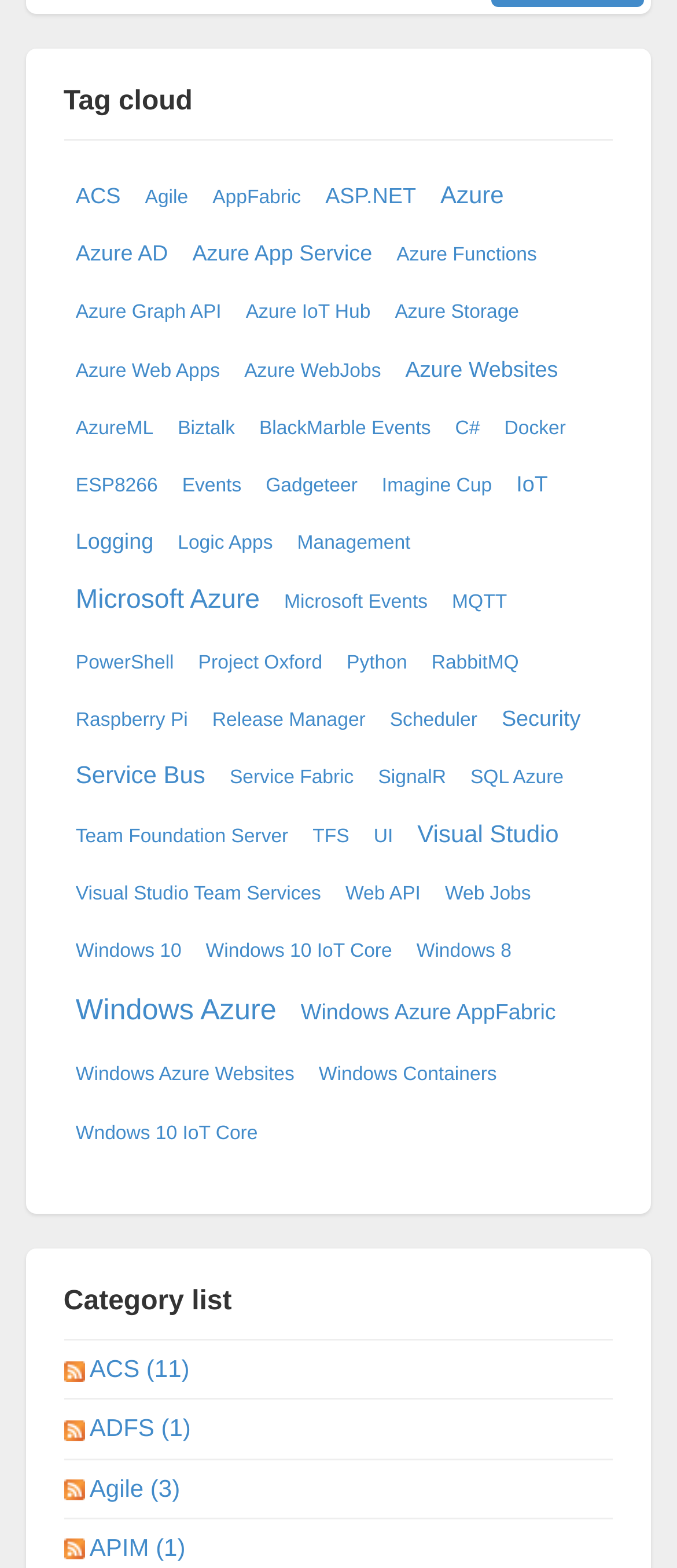Please locate the bounding box coordinates of the element that needs to be clicked to achieve the following instruction: "Learn about IoT". The coordinates should be four float numbers between 0 and 1, i.e., [left, top, right, bottom].

[0.755, 0.298, 0.817, 0.32]